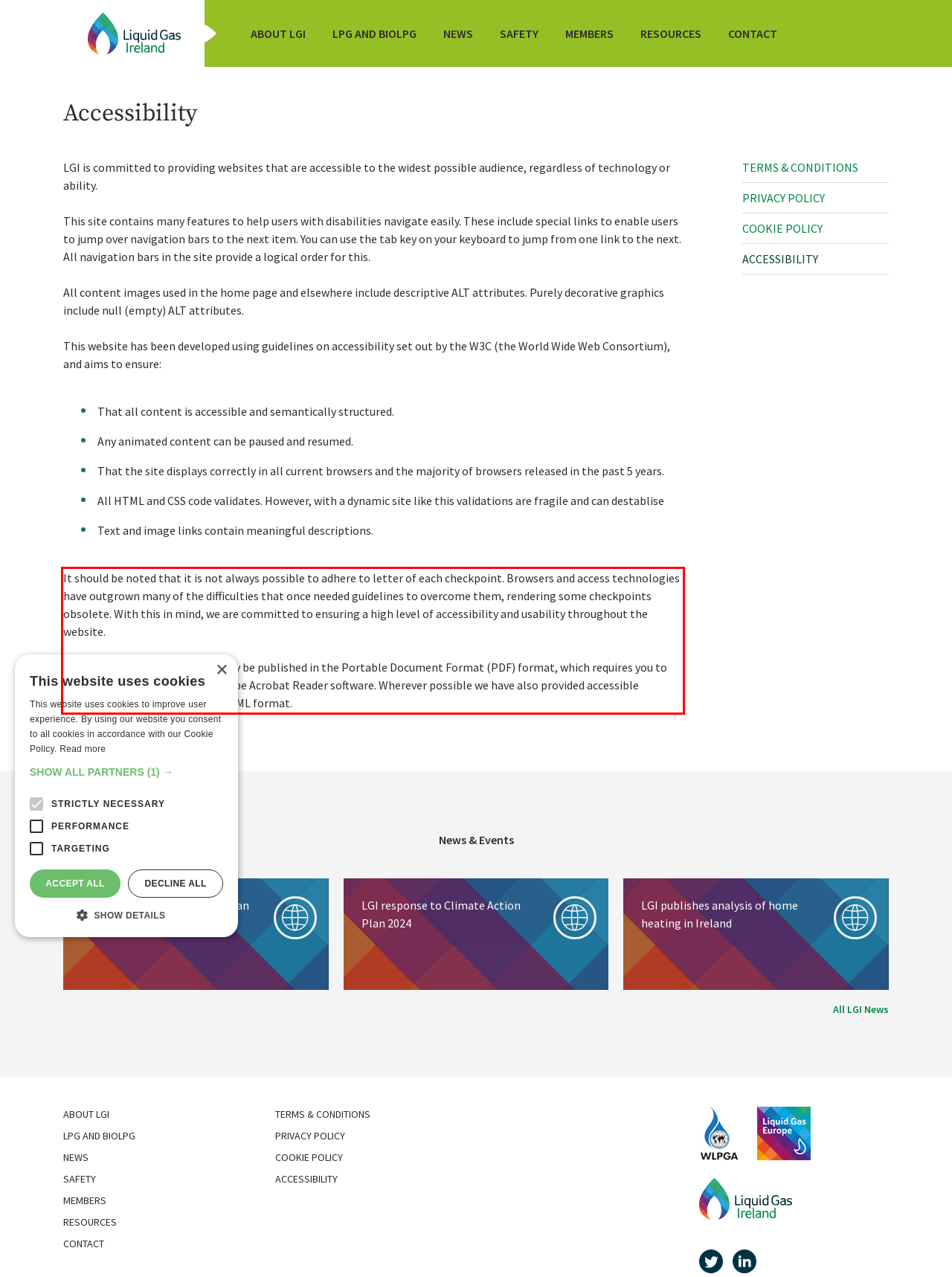With the given screenshot of a webpage, locate the red rectangle bounding box and extract the text content using OCR.

It should be noted that it is not always possible to adhere to letter of each checkpoint. Browsers and access technologies have outgrown many of the difficulties that once needed guidelines to overcome them, rendering some checkpoints obsolete. With this in mind, we are committed to ensuring a high level of accessibility and usability throughout the website. Certain documents in this site may be published in the Portable Document Format (PDF) format, which requires you to download and install the free Adobe Acrobat Reader software. Wherever possible we have also provided accessible alternatives to this content in HTML format.